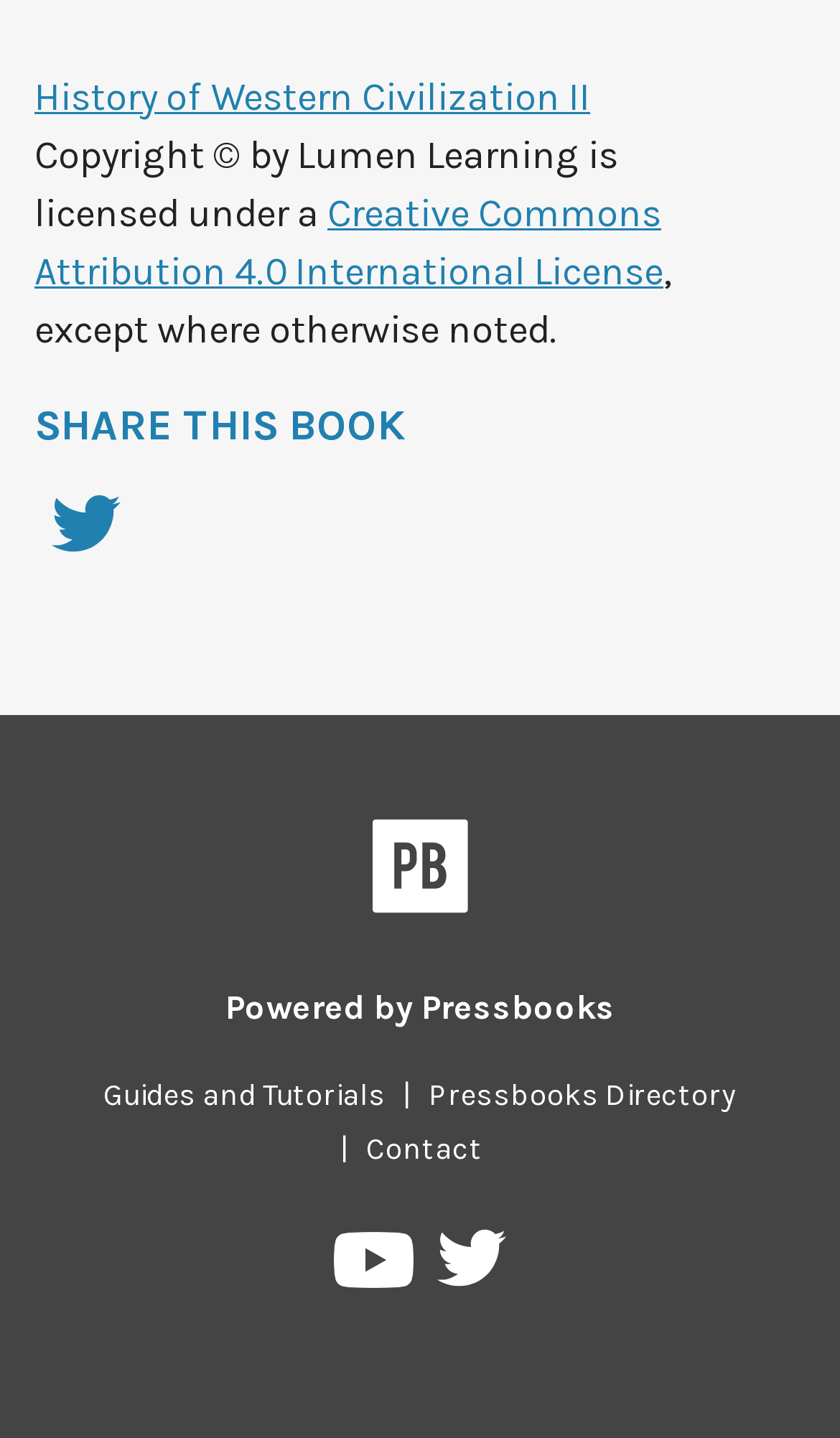Locate the bounding box coordinates of the element to click to perform the following action: 'View Pressbooks on YouTube'. The coordinates should be given as four float values between 0 and 1, in the form of [left, top, right, bottom].

[0.398, 0.857, 0.499, 0.909]